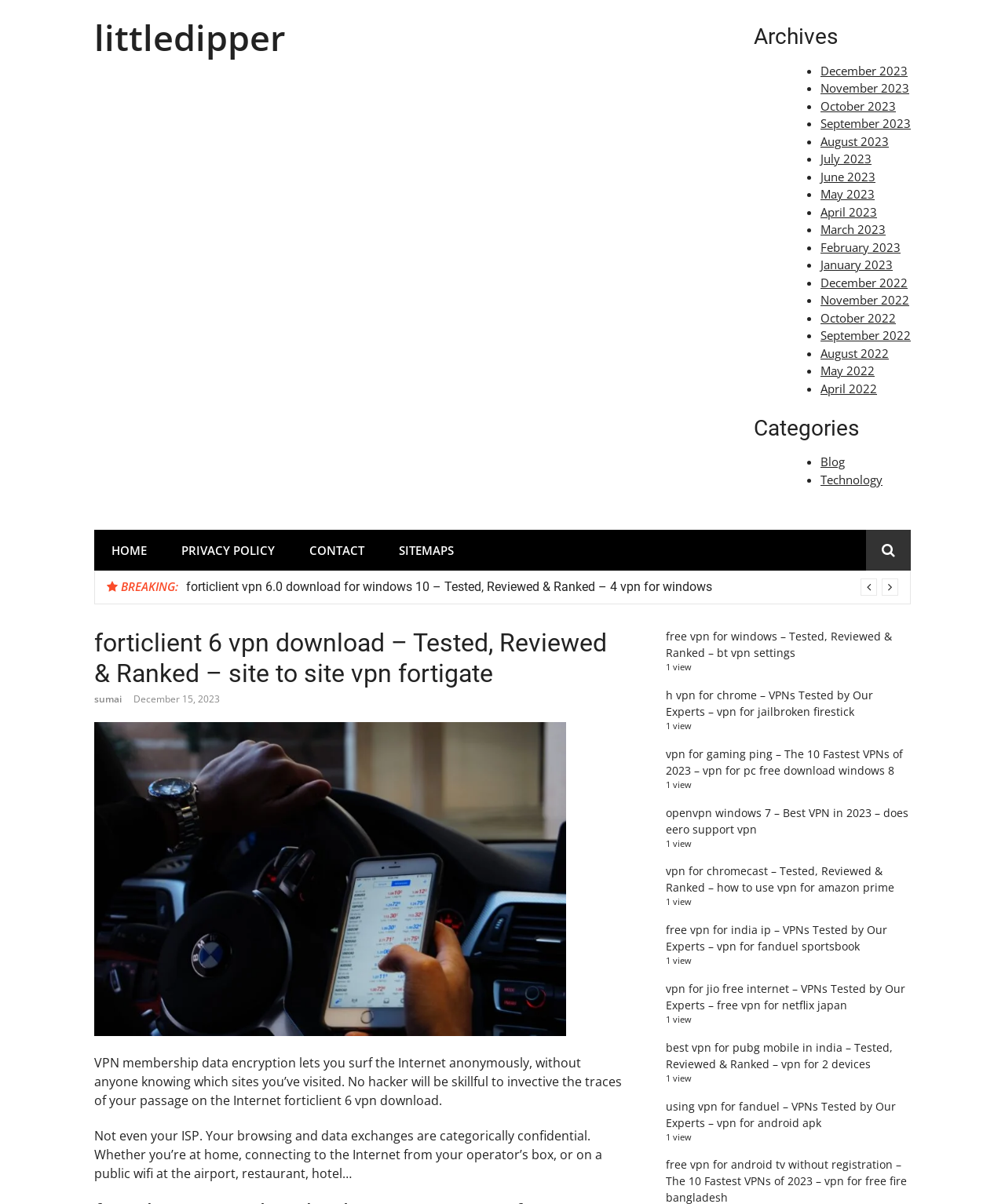Use one word or a short phrase to answer the question provided: 
What is the main topic of this webpage?

VPN